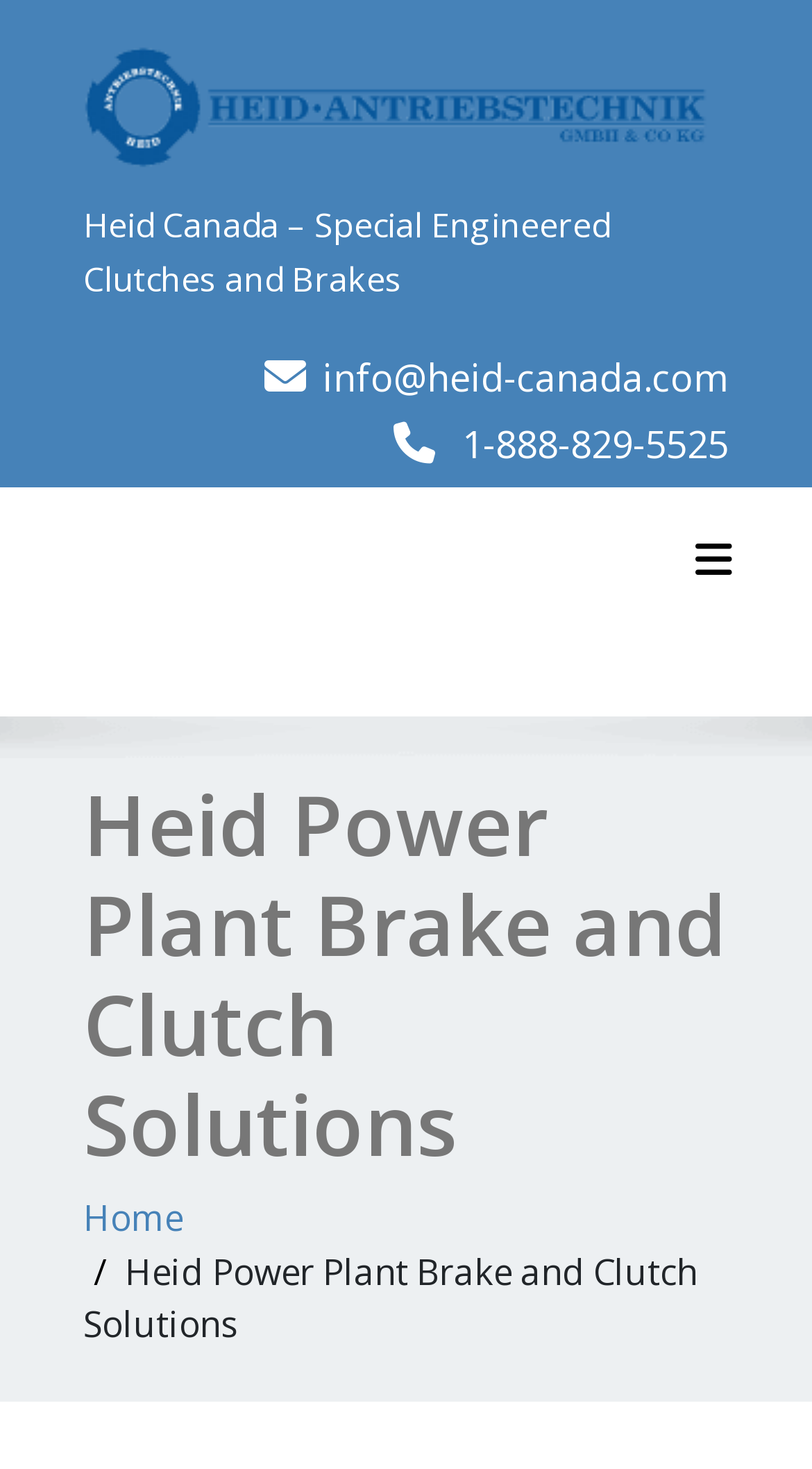Provide the bounding box coordinates of the HTML element this sentence describes: "Toggle navigation". The bounding box coordinates consist of four float numbers between 0 and 1, i.e., [left, top, right, bottom].

[0.823, 0.36, 0.936, 0.403]